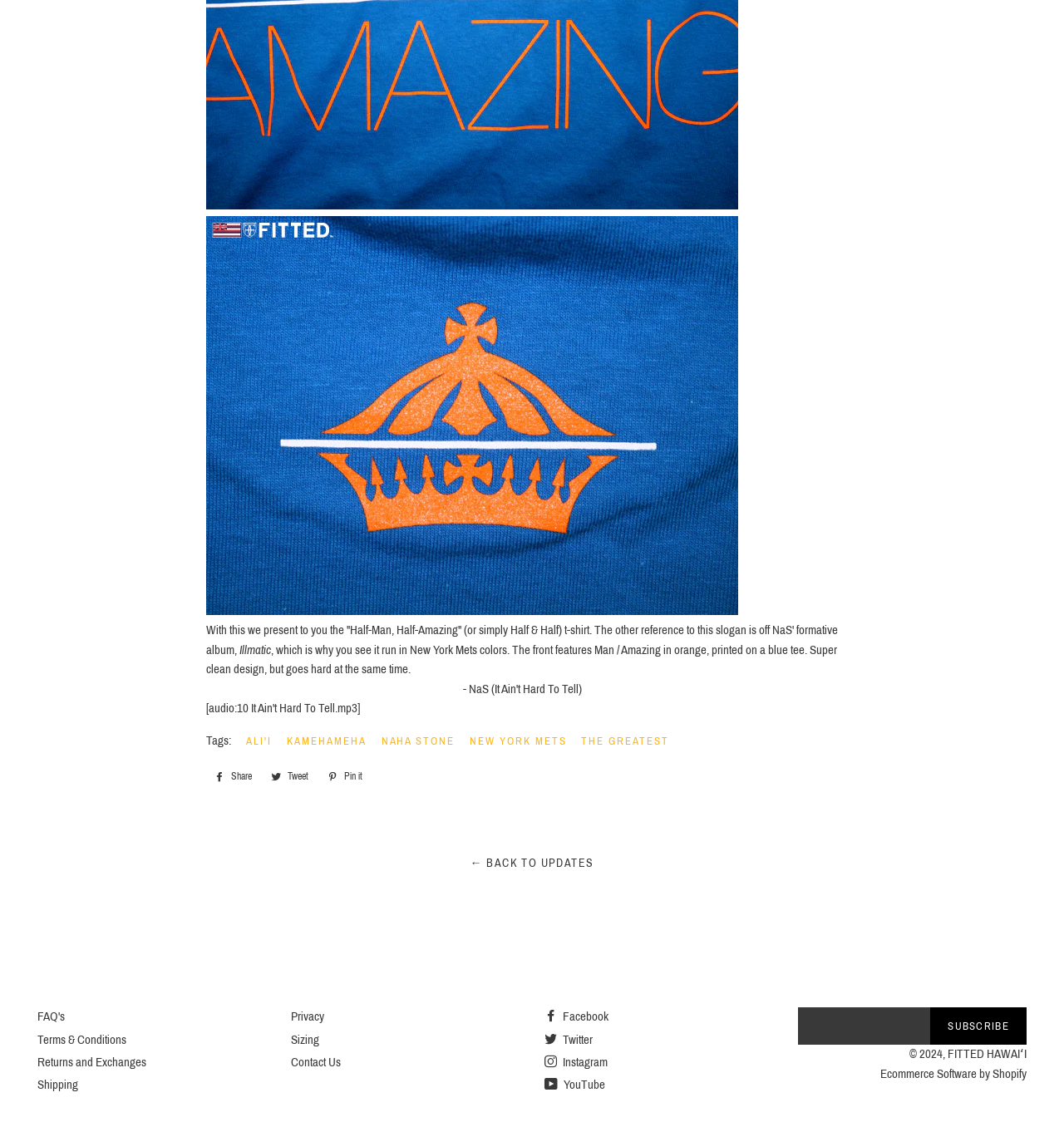Using the description: "Tweet Tweet on Twitter", determine the UI element's bounding box coordinates. Ensure the coordinates are in the format of four float numbers between 0 and 1, i.e., [left, top, right, bottom].

[0.247, 0.684, 0.298, 0.7]